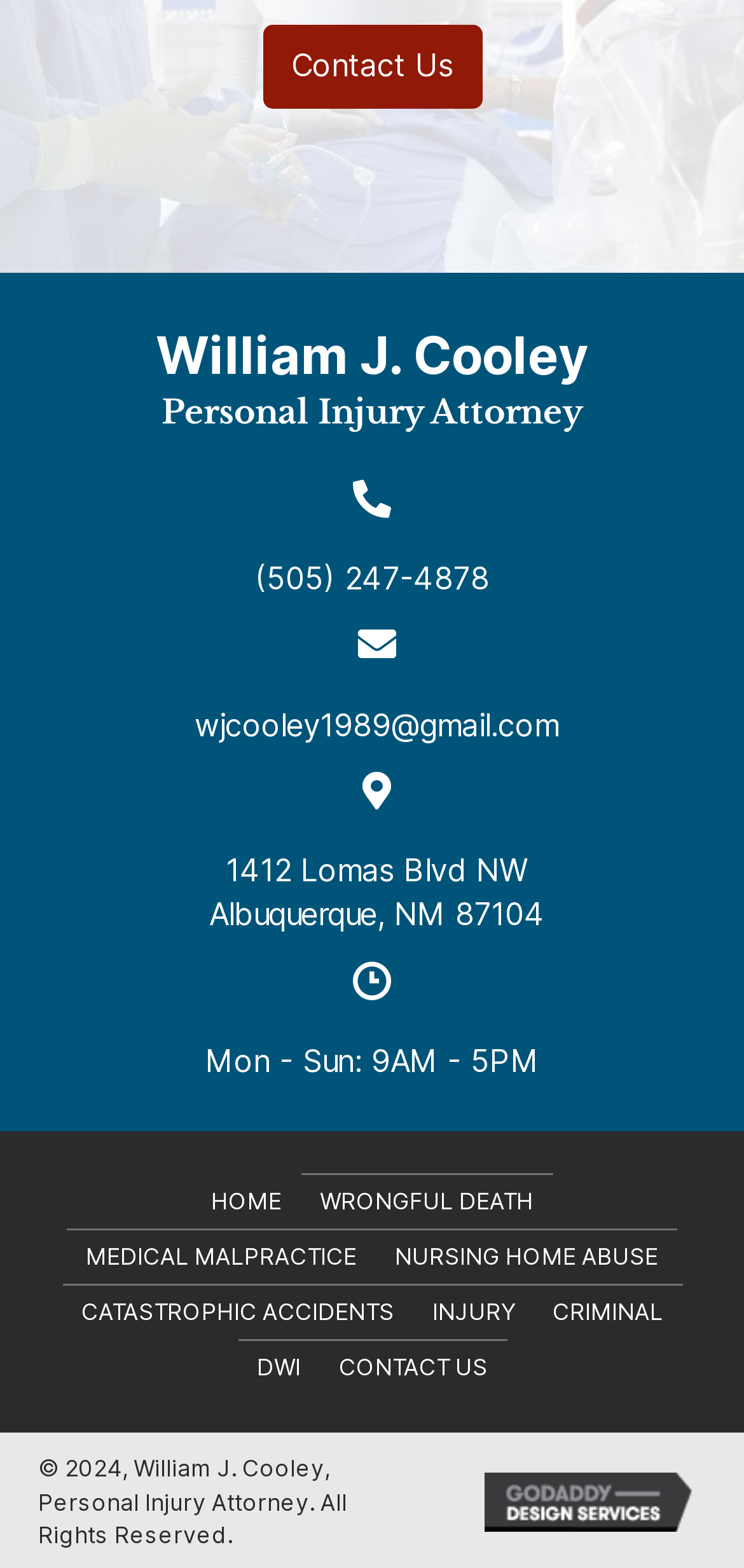Find and provide the bounding box coordinates for the UI element described here: "parent_node: wjcooley1989@gmail.com aria-label="Go to mailto:wjcooley1989@gmail.com"". The coordinates should be given as four float numbers between 0 and 1: [left, top, right, bottom].

[0.021, 0.396, 0.992, 0.477]